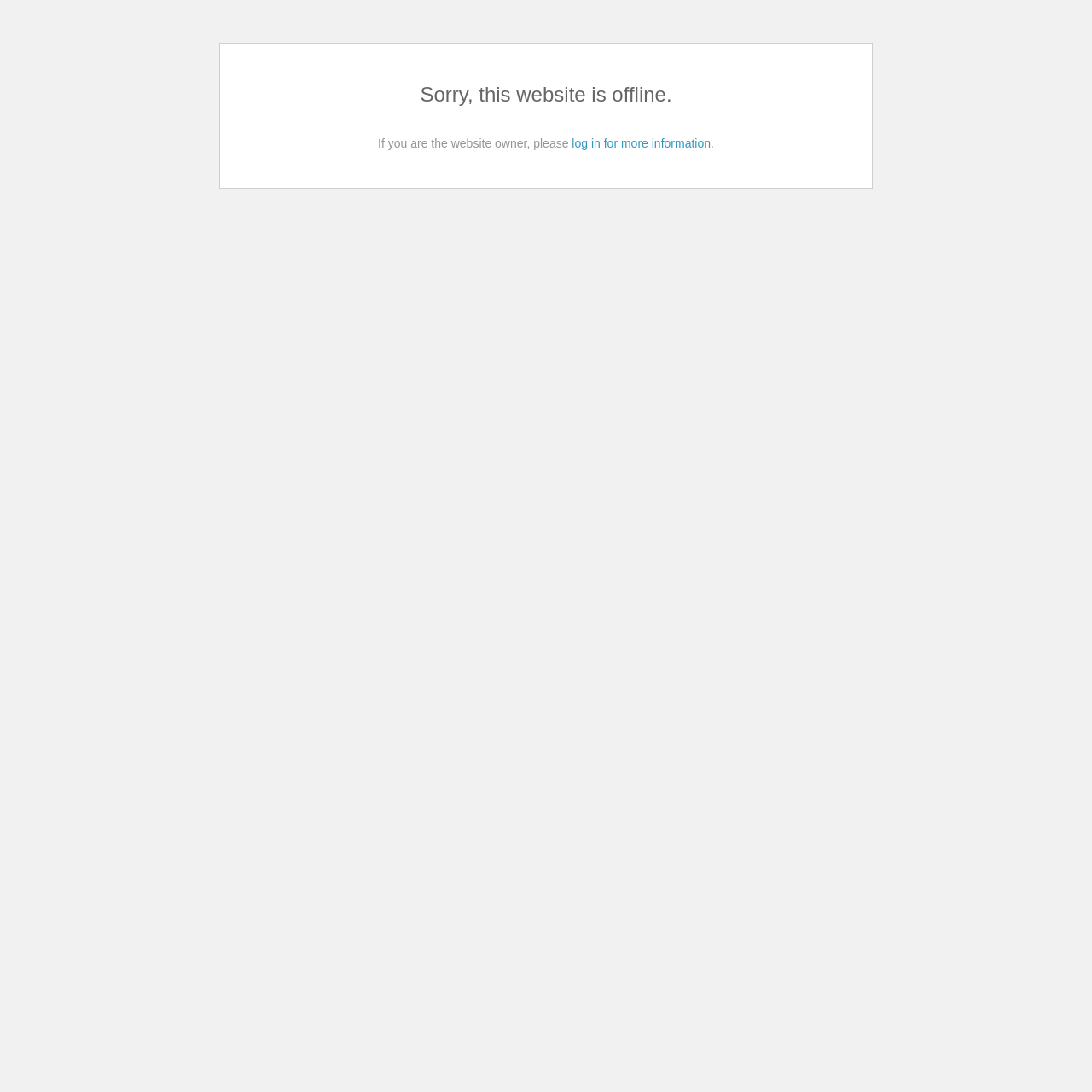Using the description: "log in for more information", identify the bounding box of the corresponding UI element in the screenshot.

[0.524, 0.125, 0.651, 0.138]